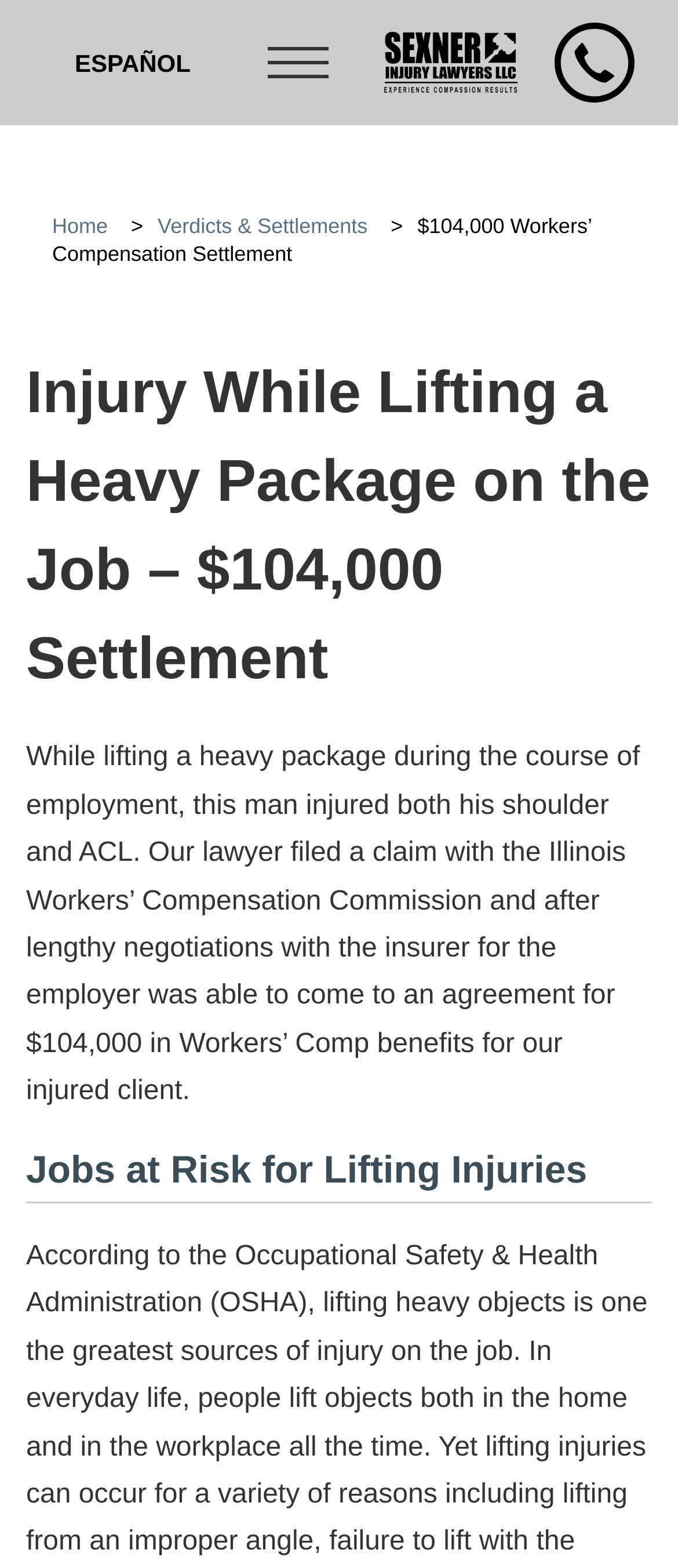What is the name of the law firm? Analyze the screenshot and reply with just one word or a short phrase.

Sexner Injury Lawyers LLC